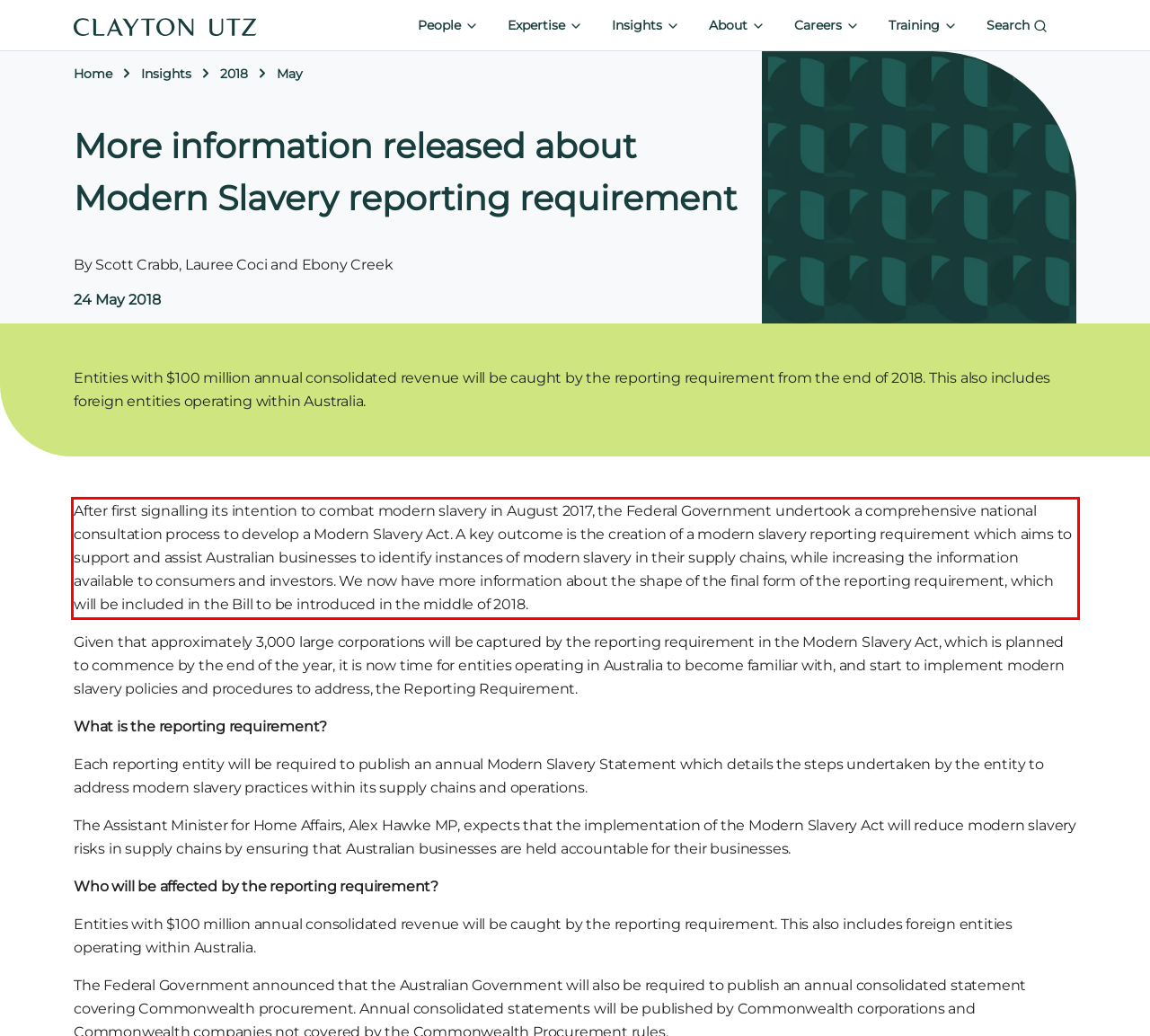View the screenshot of the webpage and identify the UI element surrounded by a red bounding box. Extract the text contained within this red bounding box.

After first signalling its intention to combat modern slavery in August 2017, the Federal Government undertook a comprehensive national consultation process to develop a Modern Slavery Act. A key outcome is the creation of a modern slavery reporting requirement which aims to support and assist Australian businesses to identify instances of modern slavery in their supply chains, while increasing the information available to consumers and investors. We now have more information about the shape of the final form of the reporting requirement, which will be included in the Bill to be introduced in the middle of 2018.